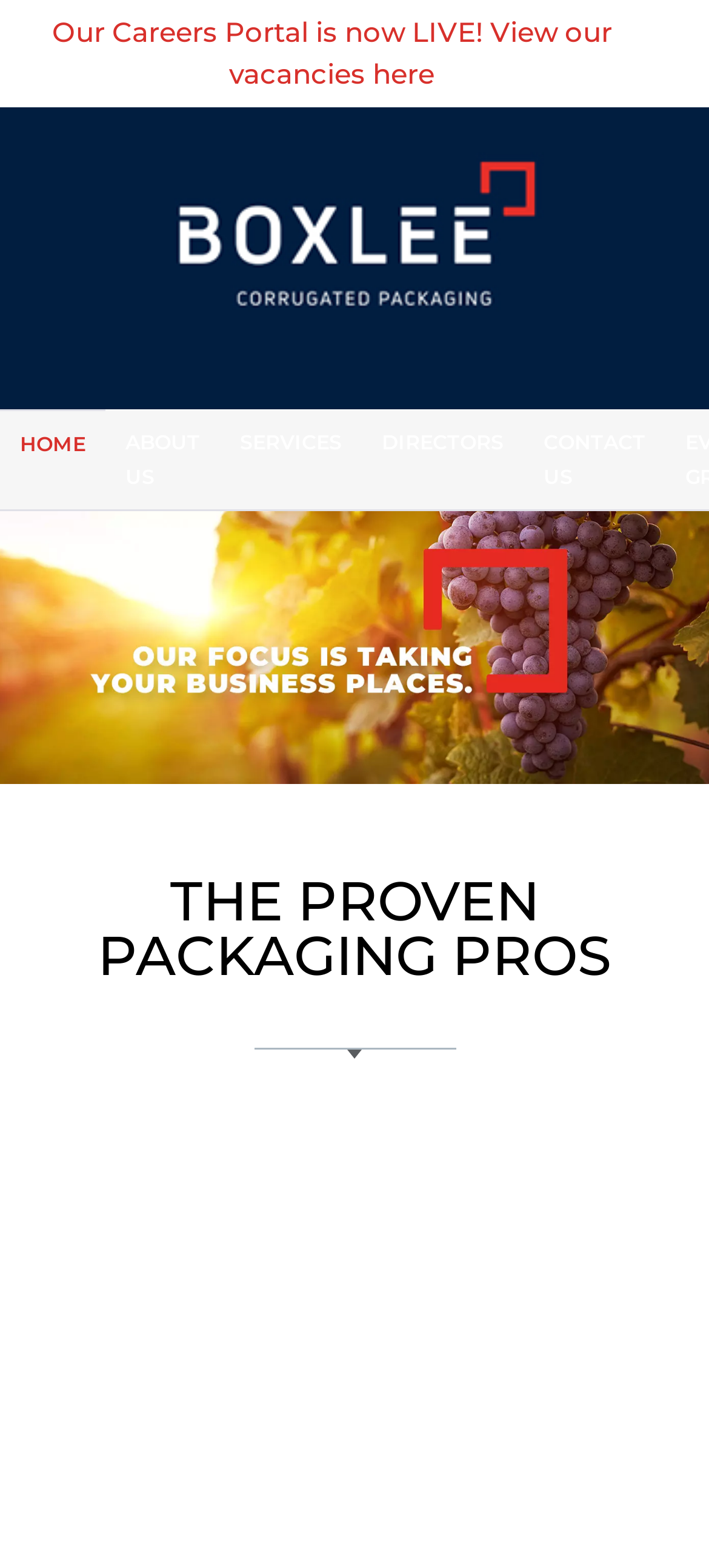What is the name of the company?
Based on the content of the image, thoroughly explain and answer the question.

The company name can be found in the top-left corner of the webpage, where the logo is located, and also in the navigation menu as the first link.